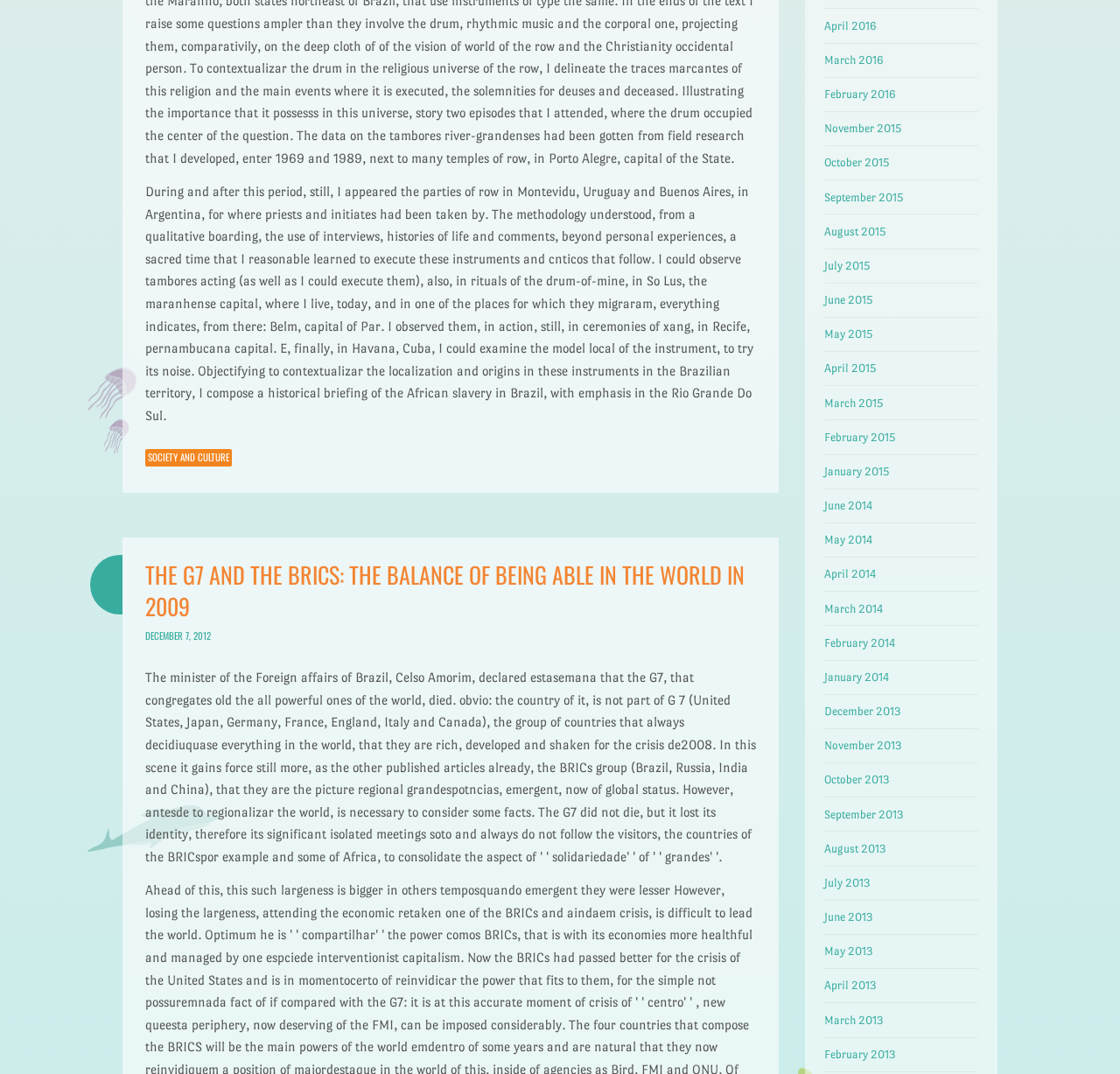Please locate the bounding box coordinates for the element that should be clicked to achieve the following instruction: "Click on the 'SOCIETY AND CULTURE' link". Ensure the coordinates are given as four float numbers between 0 and 1, i.e., [left, top, right, bottom].

[0.129, 0.418, 0.207, 0.434]